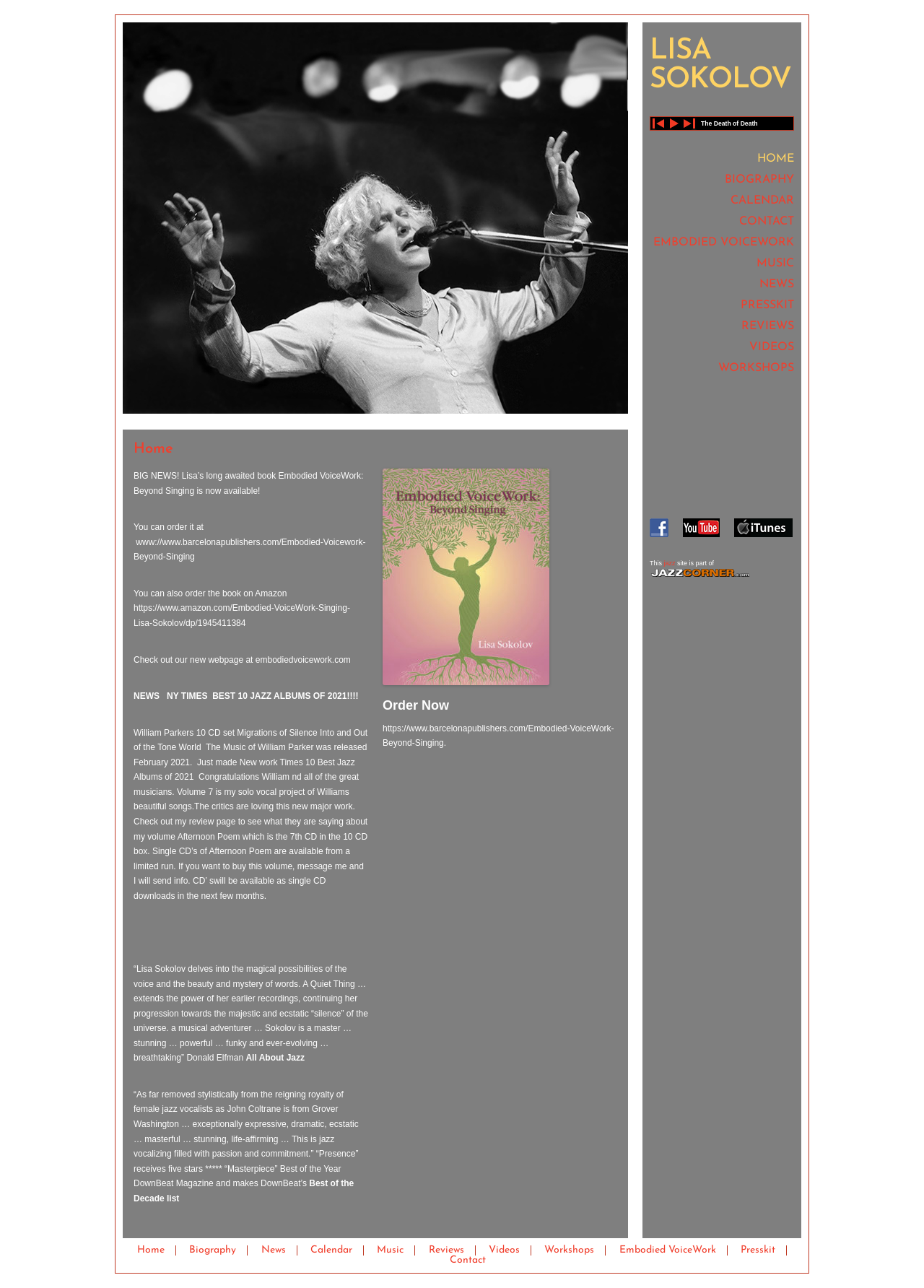Give a detailed overview of the webpage's appearance and contents.

This webpage is dedicated to Lisa Sokolov, a New York jazz vocalist, improviser, and composer. At the top of the page, there is a large heading "LISA SOKOLOV" with a link to her name. Below this, there are three links: "previous", "play", and "next", which are likely related to music playback.

To the right of these links, there is a section with several links to different parts of the website, including "HOME", "BIOGRAPHY", "CALENDAR", "CONTACT", "EMBODIED VOICEWORK", "MUSIC", "NEWS", "PRESSKIT", "REVIEWS", "VIDEOS", and "WORKSHOPS". These links are arranged vertically, with "HOME" at the top and "WORKSHOPS" at the bottom.

Below this section, there is a large image with a heading "The Death of Death" above it. To the right of the image, there are three more links with no text, each containing an image.

The main content of the page is an article with several sections. The first section announces the release of Lisa Sokolov's book "Embodied VoiceWork: Beyond Singing" and provides links to order it. The second section shares news about Lisa Sokolov's music, including a mention of her album being listed as one of the best jazz albums of 2021 by the New York Times. The third section contains quotes from reviews of her music, including one from All About Jazz.

There is also an image of the book "Embodied VoiceWork" with a heading "Order Now" and a link to order it. At the bottom of the page, there is a section with links to different parts of the website, similar to the one at the top.

Overall, the webpage is dedicated to showcasing Lisa Sokolov's music, book, and other projects, with a focus on her jazz vocals and improvisation.